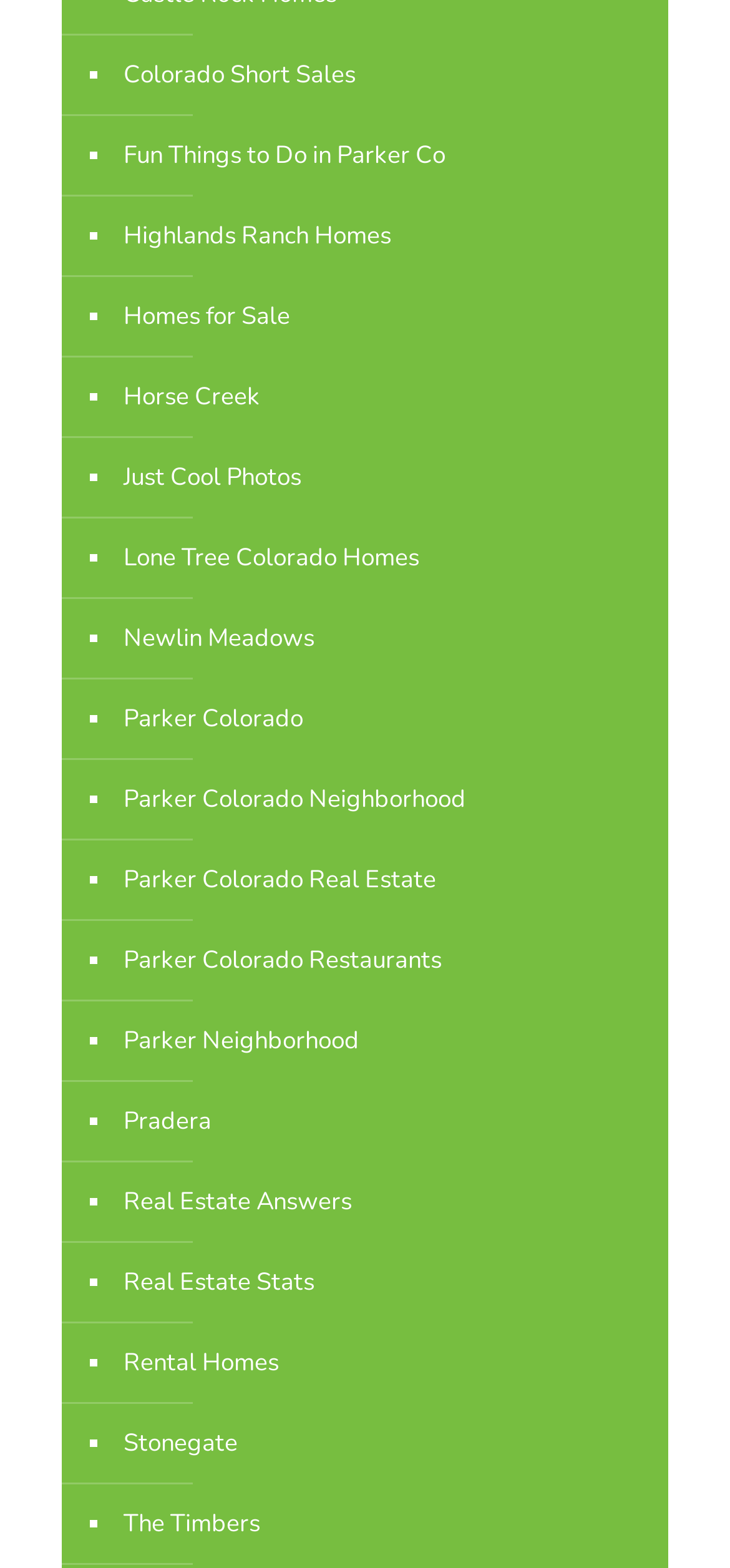What type of information can be found on this webpage?
Look at the screenshot and respond with a single word or phrase.

Homes and neighborhoods